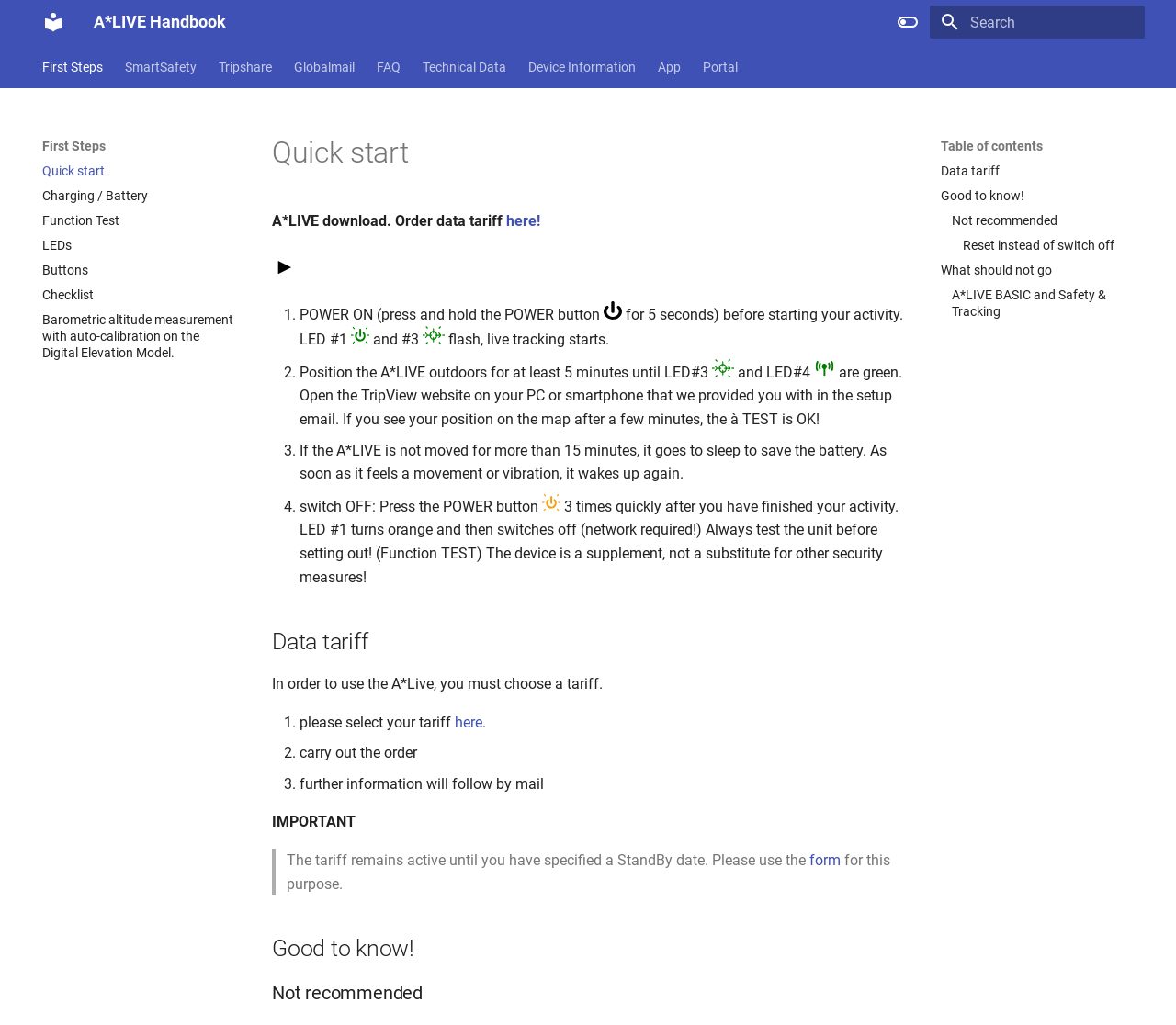Please provide a one-word or short phrase answer to the question:
How many links are there in the 'Tabs' navigation?

8